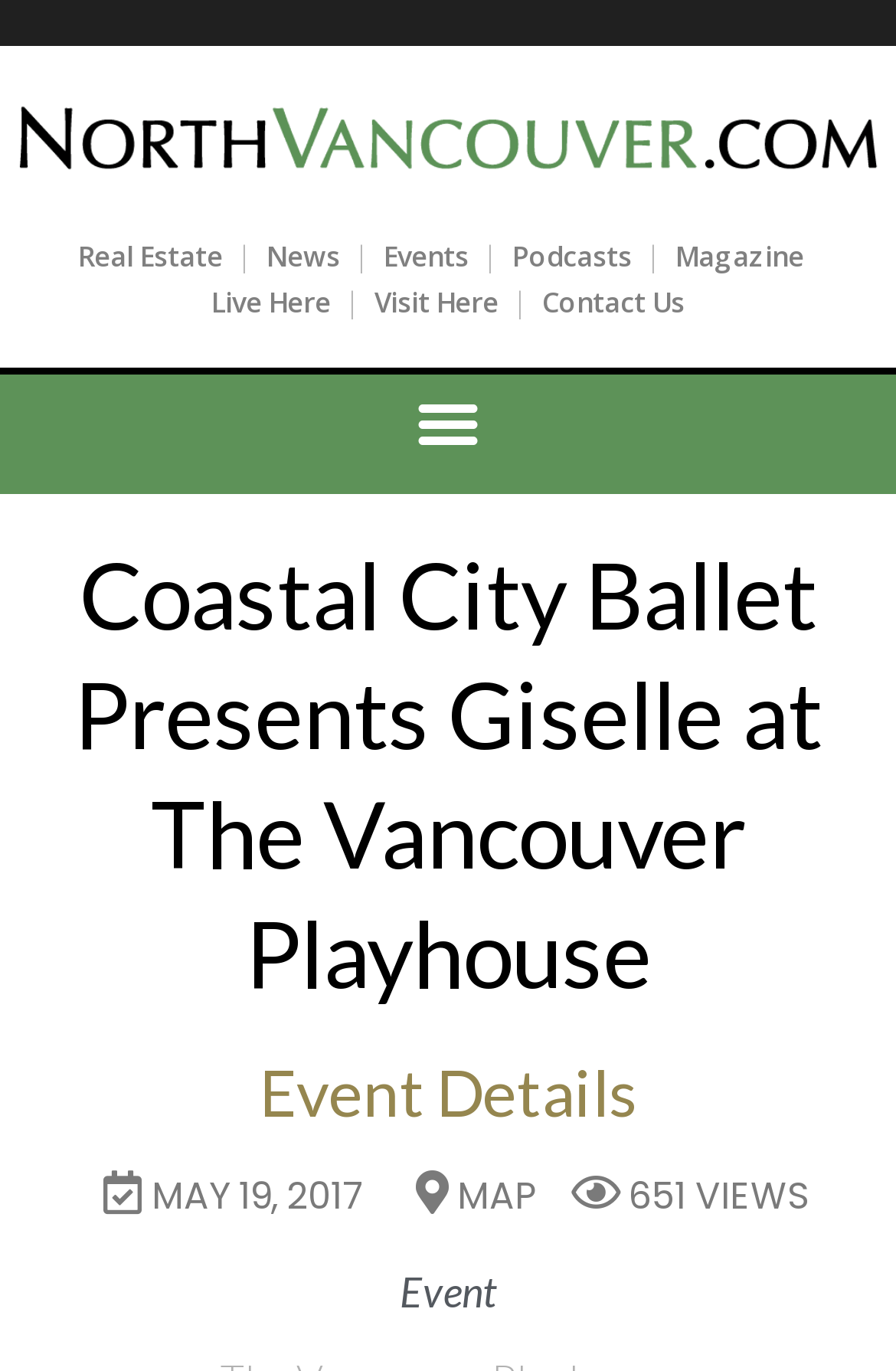Locate the bounding box coordinates of the region to be clicked to comply with the following instruction: "View the map". The coordinates must be four float numbers between 0 and 1, in the form [left, top, right, bottom].

[0.439, 0.853, 0.6, 0.893]